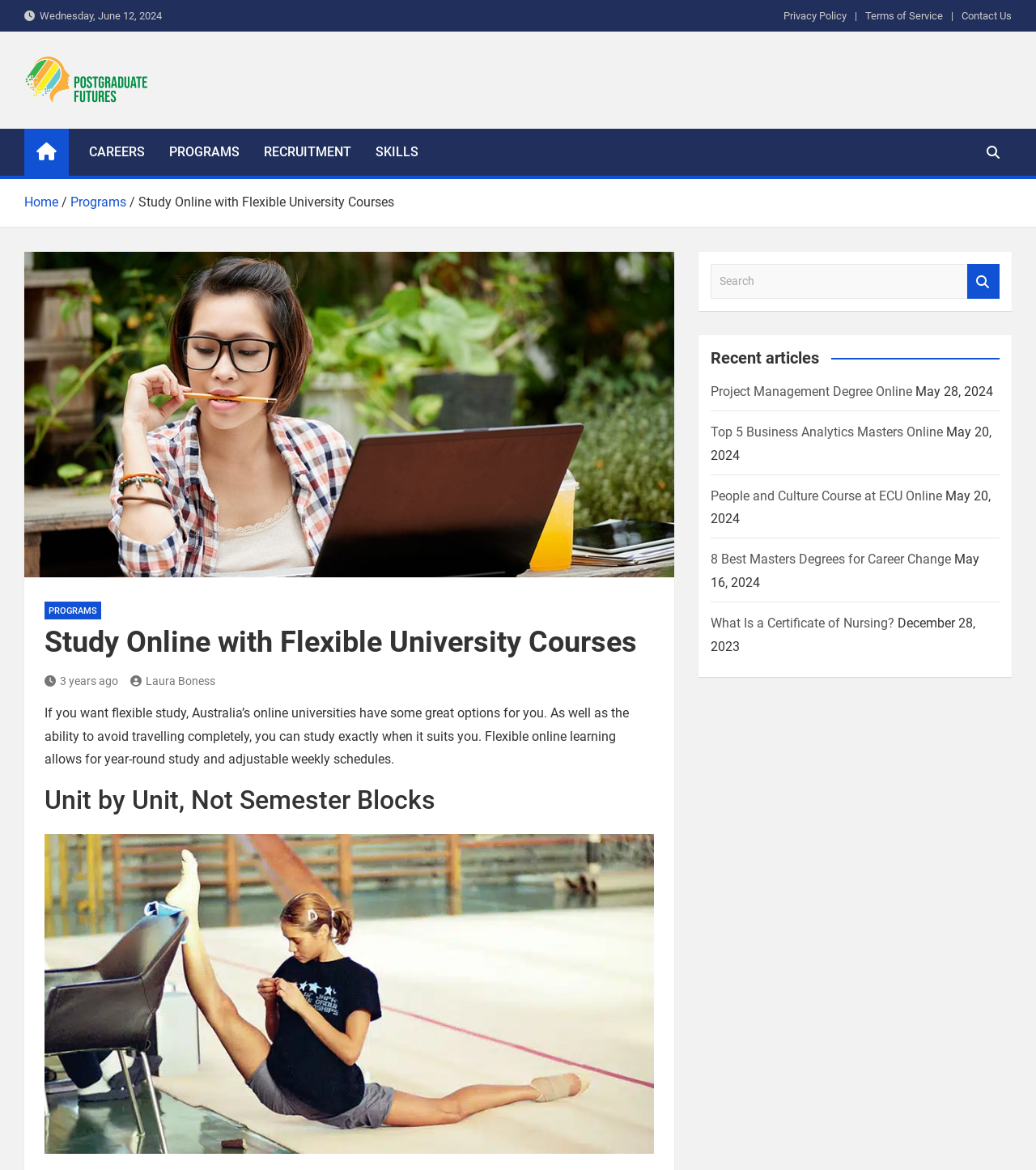Find the bounding box coordinates of the element to click in order to complete this instruction: "View the 'CAREERS' page". The bounding box coordinates must be four float numbers between 0 and 1, denoted as [left, top, right, bottom].

[0.074, 0.11, 0.152, 0.15]